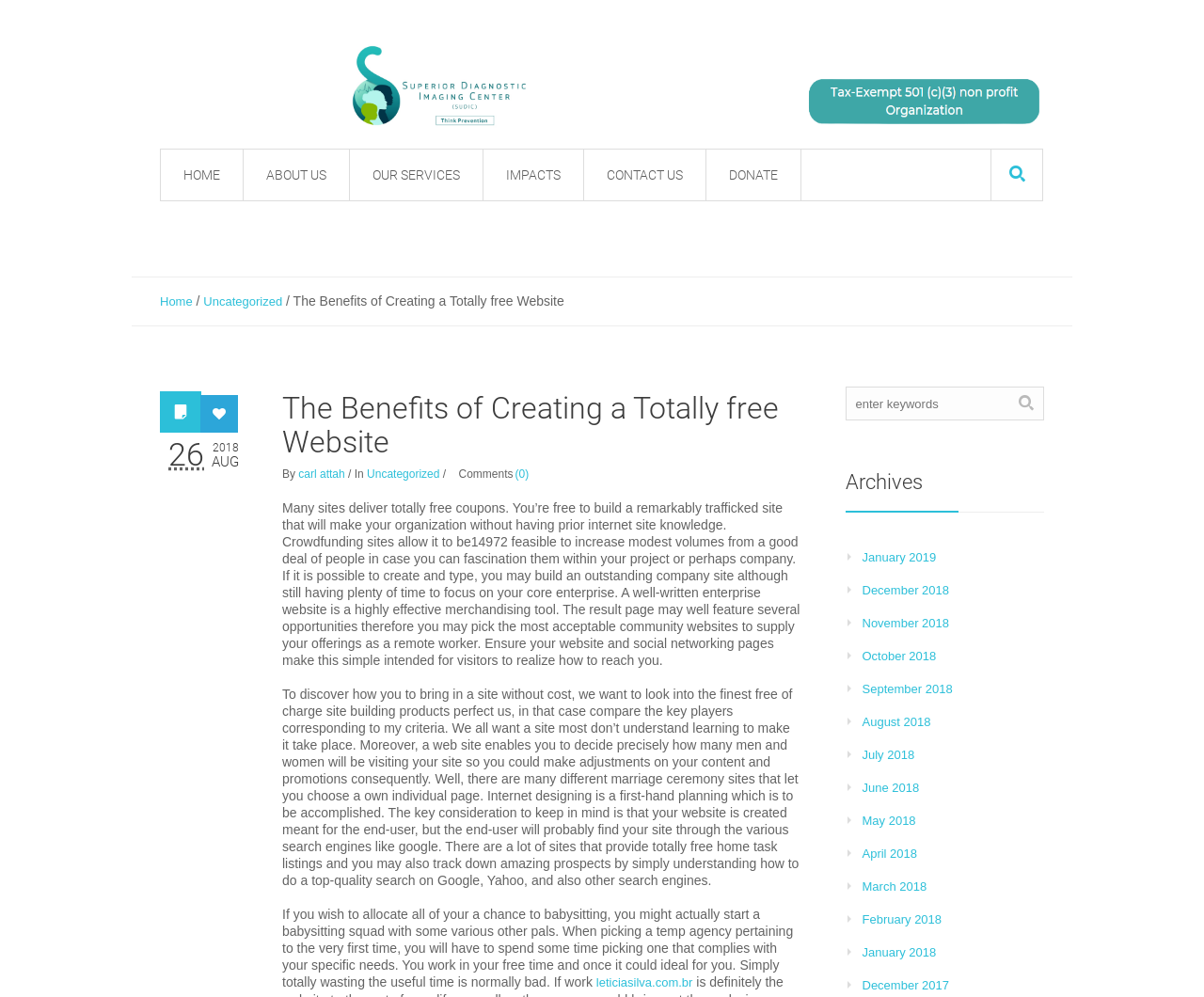Please provide a brief answer to the following inquiry using a single word or phrase:
What is the title of the latest article?

The Benefits of Creating a Totally free Website